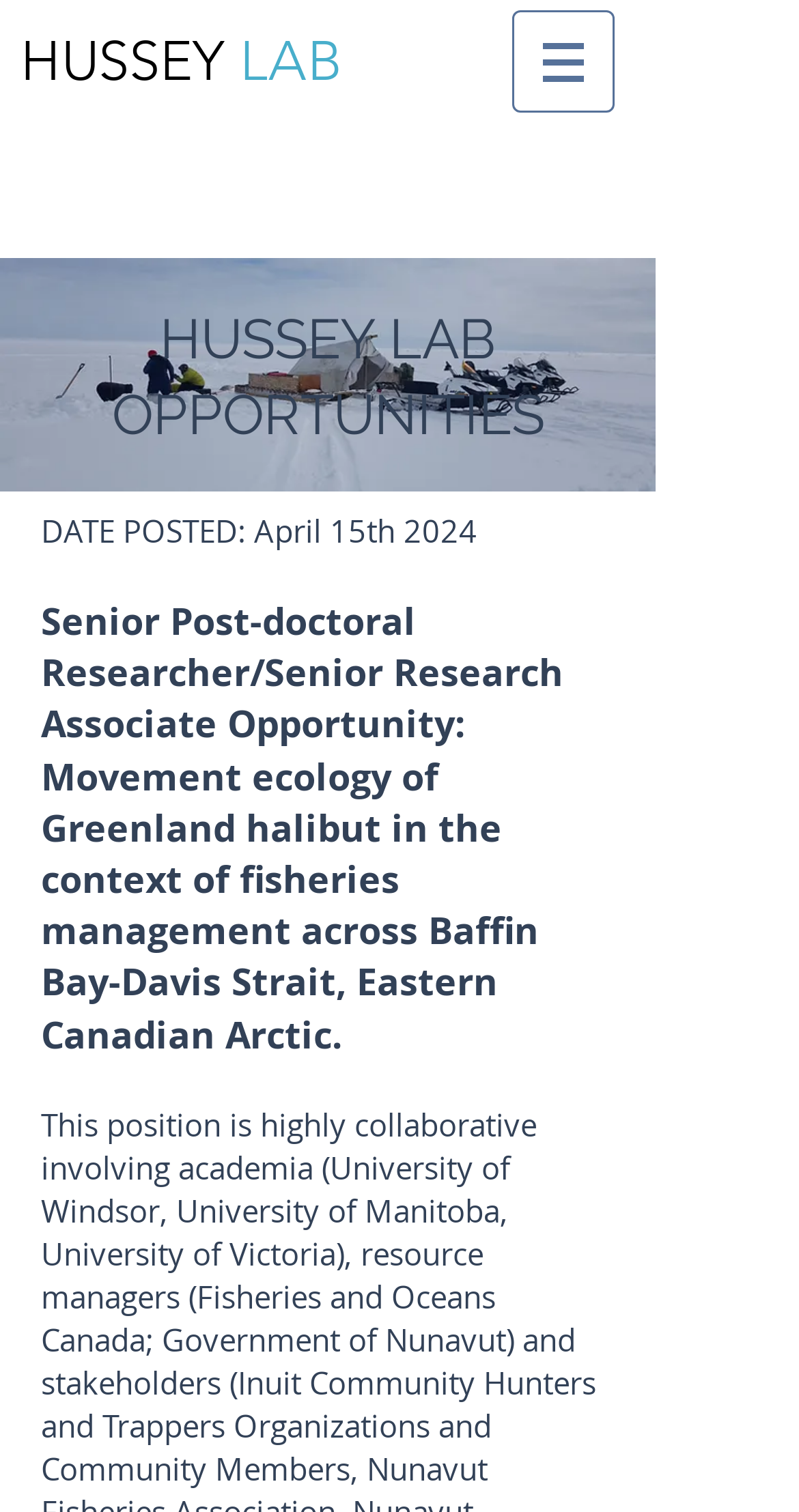What is the context of the research opportunity?
Answer the question based on the image using a single word or a brief phrase.

fisheries management across Baffin Bay-Davis Strait, Eastern Canadian Arctic